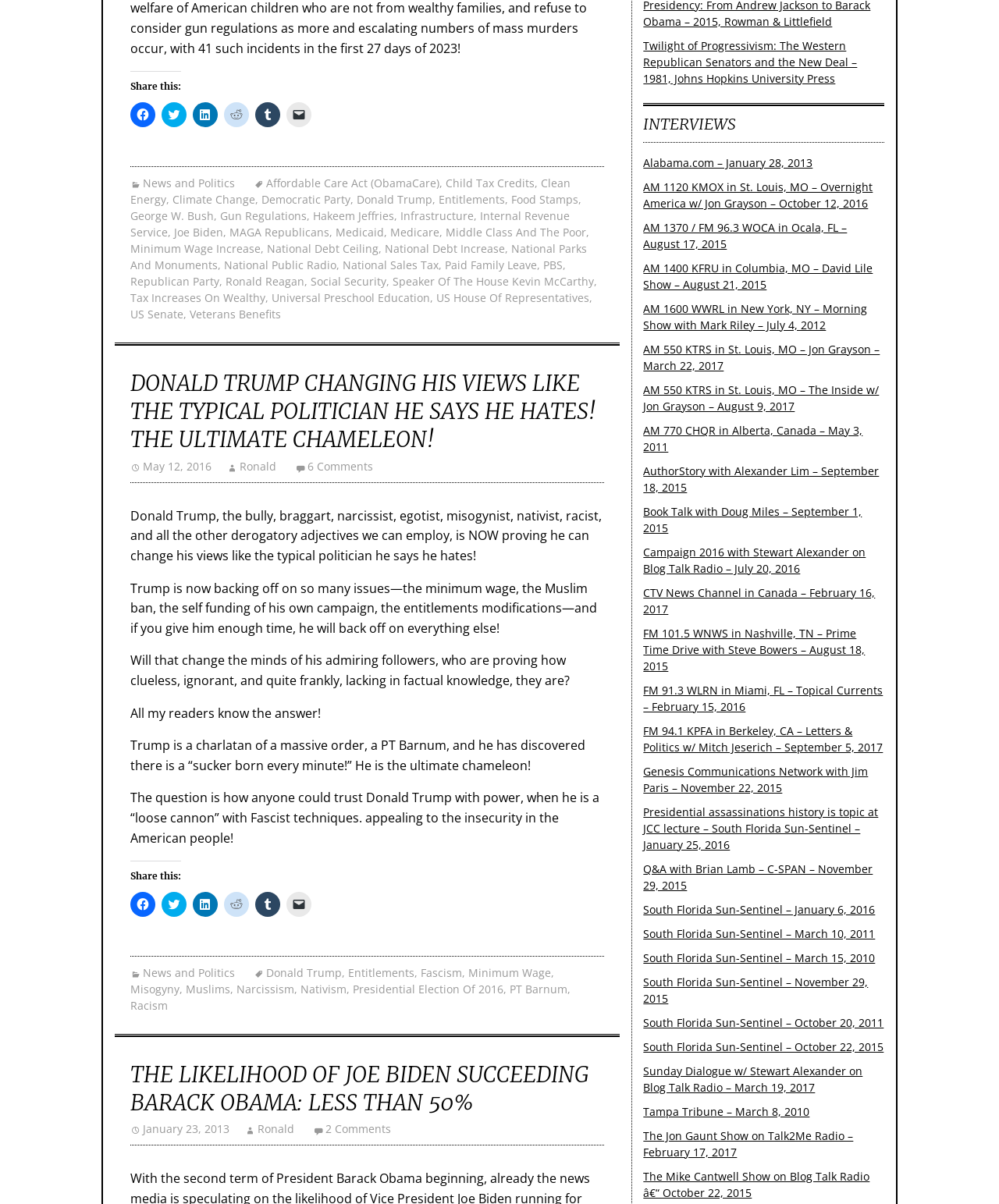Please specify the bounding box coordinates of the clickable region to carry out the following instruction: "Learn about the Telescope Newspaper Policy". The coordinates should be four float numbers between 0 and 1, in the format [left, top, right, bottom].

None